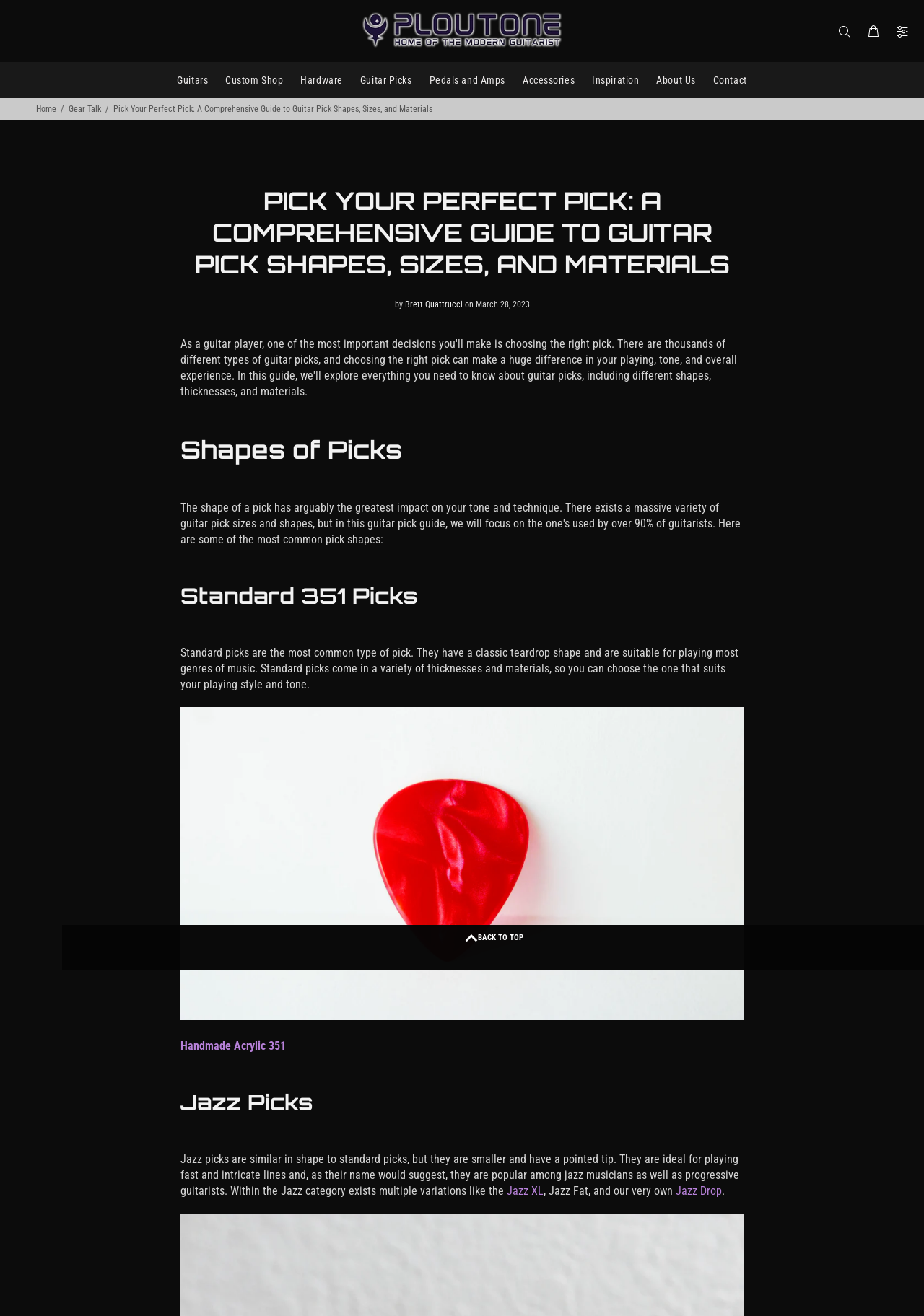Identify and provide the main heading of the webpage.

PICK YOUR PERFECT PICK: A COMPREHENSIVE GUIDE TO GUITAR PICK SHAPES, SIZES, AND MATERIALS